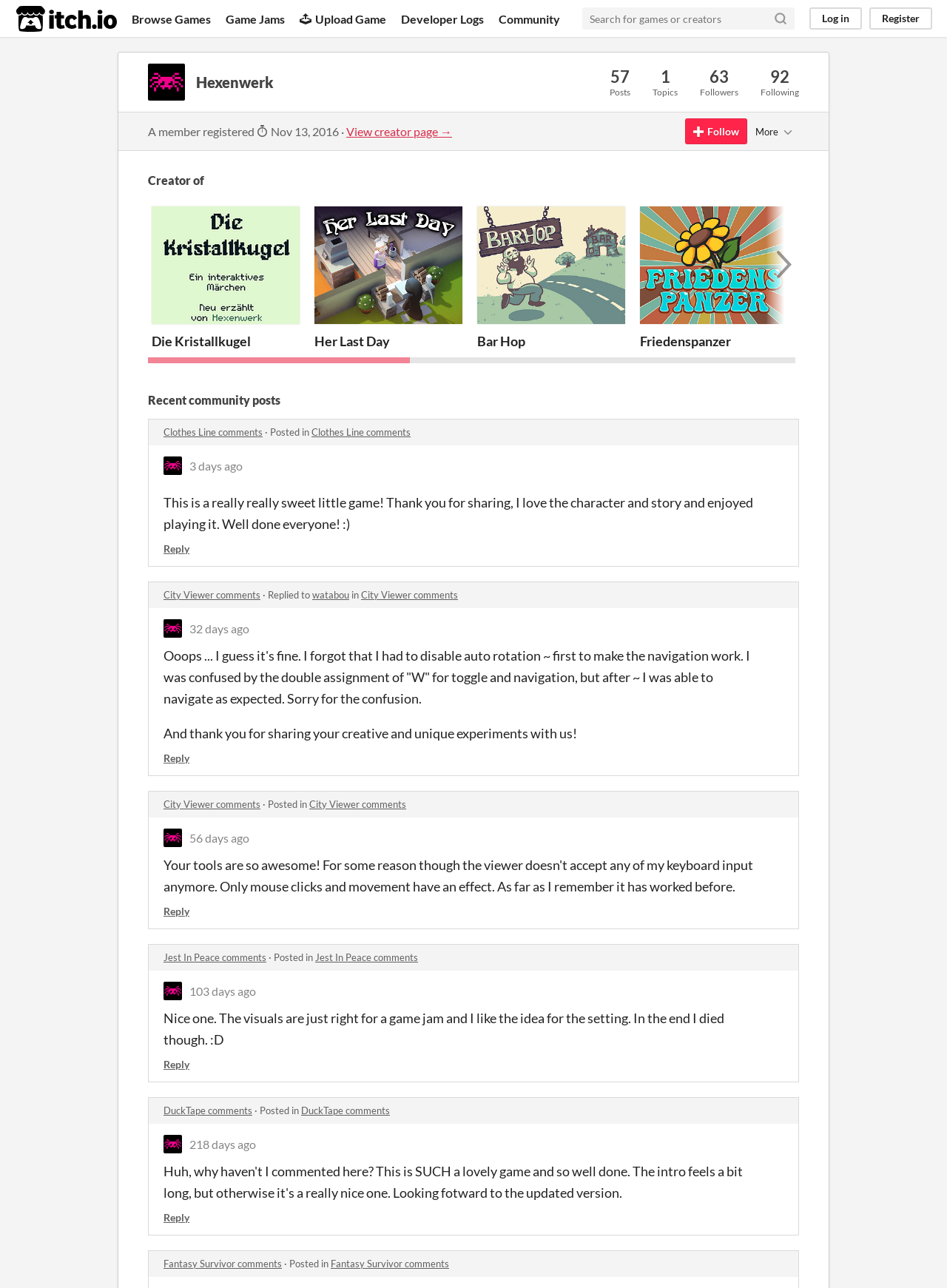Please locate the bounding box coordinates of the region I need to click to follow this instruction: "Follow Hexenwerk".

[0.723, 0.092, 0.789, 0.112]